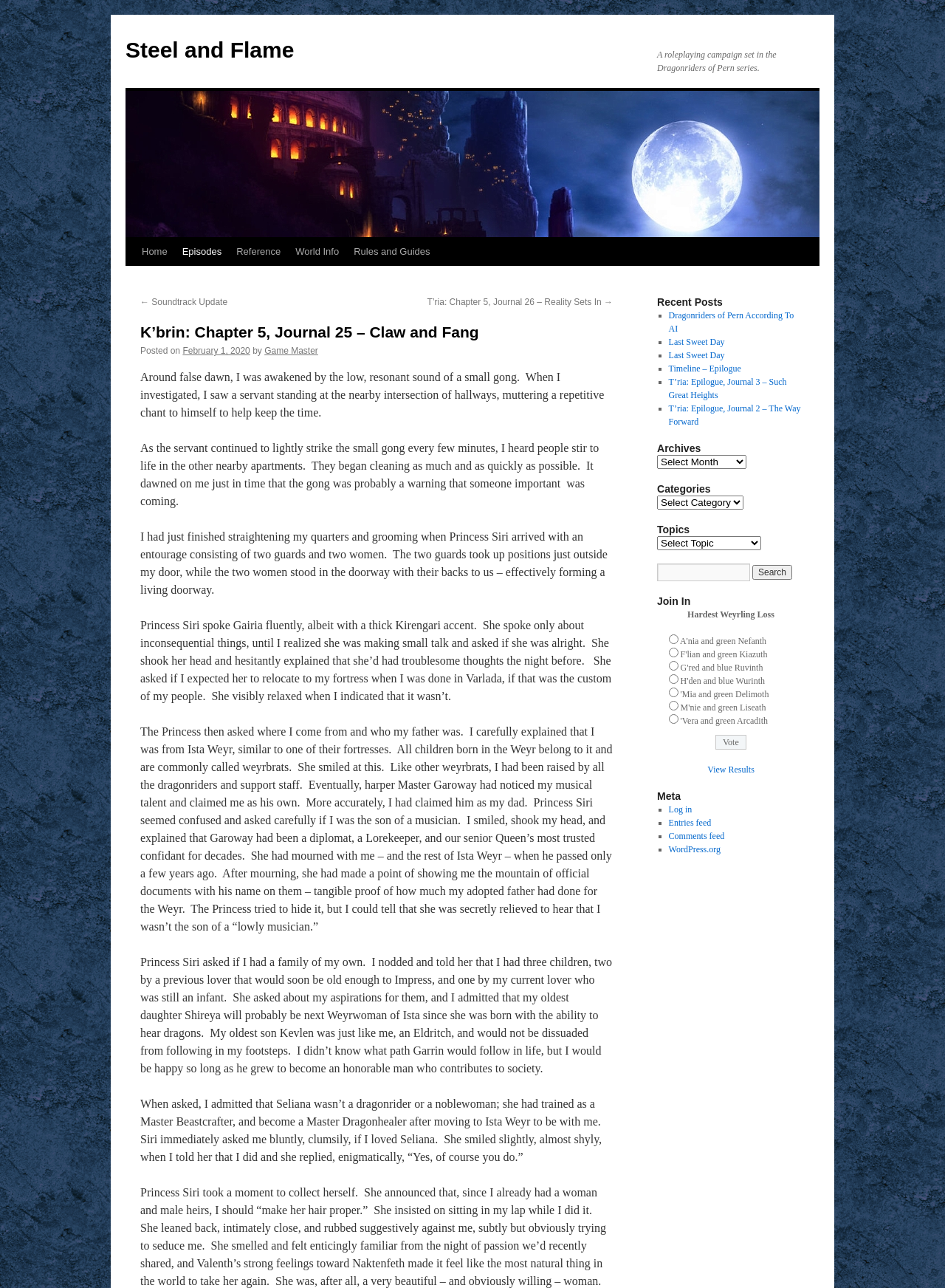How many radio buttons are there in the 'Join In' section?
Answer the question in a detailed and comprehensive manner.

I counted the number of radio buttons in the 'Join In' section by looking at the radio elements. There are 7 radio buttons, namely 'A'nia and green Nefanth', 'F'lian and green Kiazuth', 'G'red and blue Ruvinth', 'H'den and blue Wurinth', 'M'ia and green Delimoth', 'M'nie and green Liseath', and 'Vera and green Arcadith'.